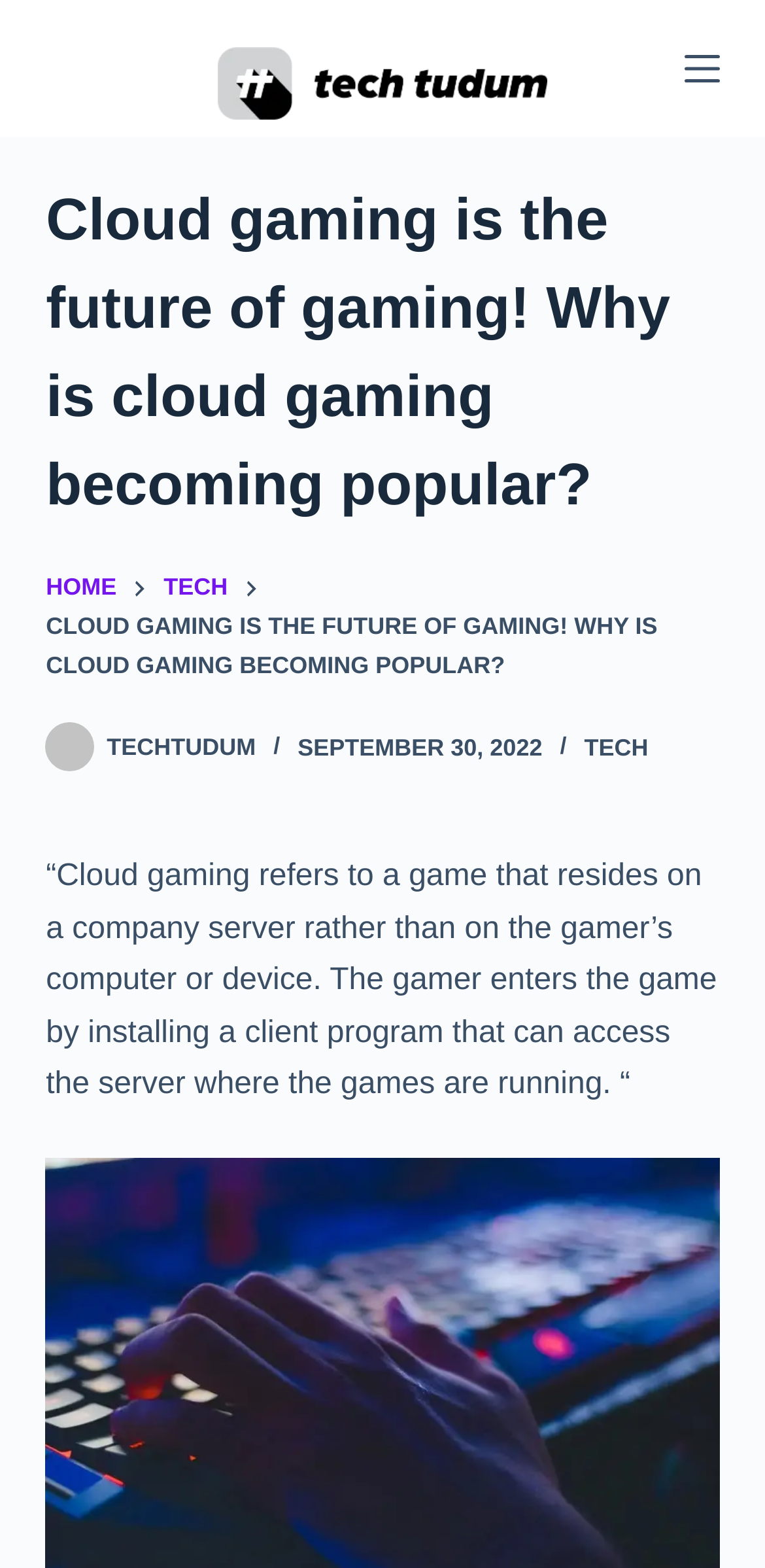Please answer the following question using a single word or phrase: 
How does a gamer enter a cloud game?

By installing a client program